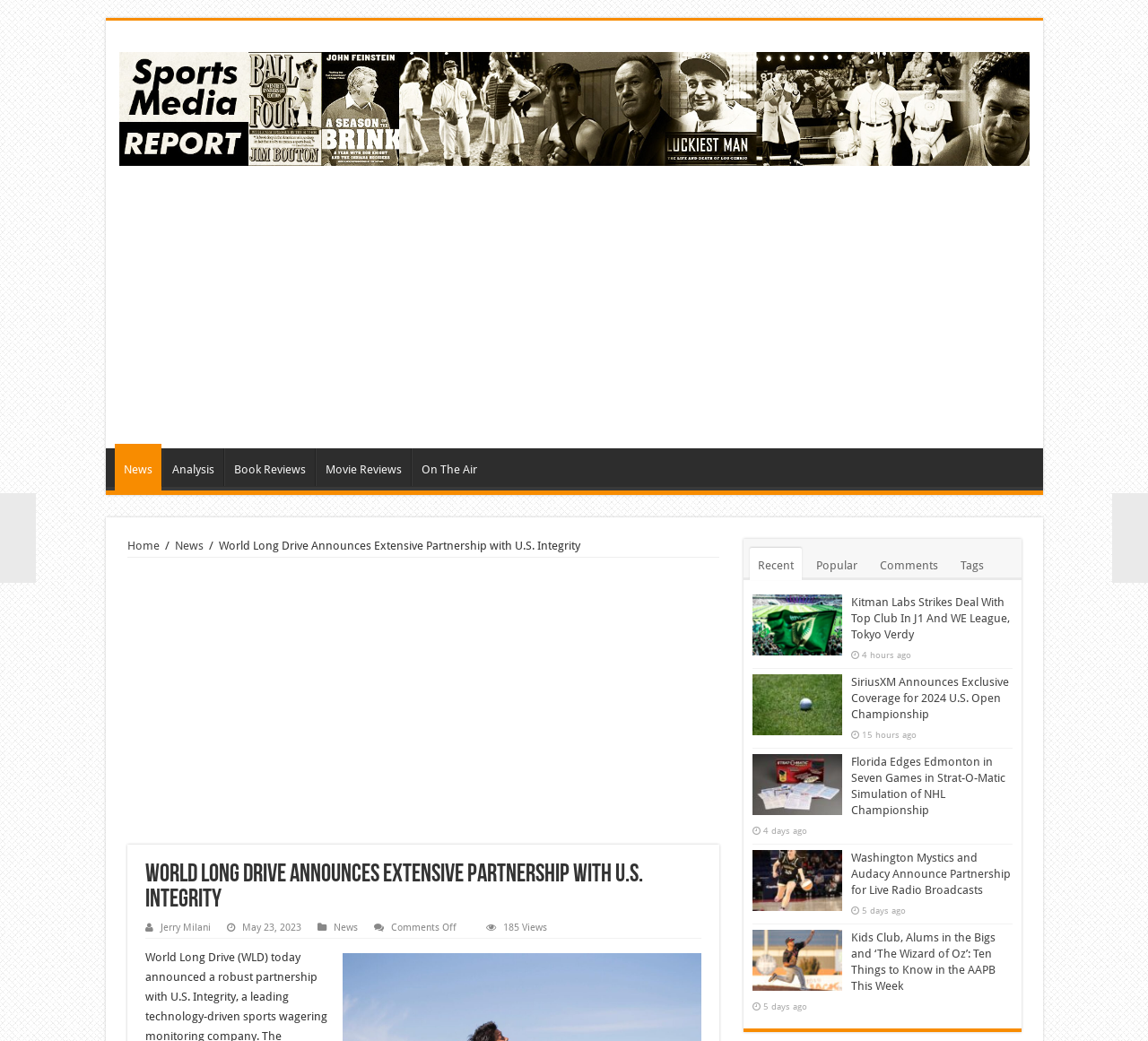Identify the headline of the webpage and generate its text content.

World Long Drive Announces Extensive Partnership with U.S. Integrity